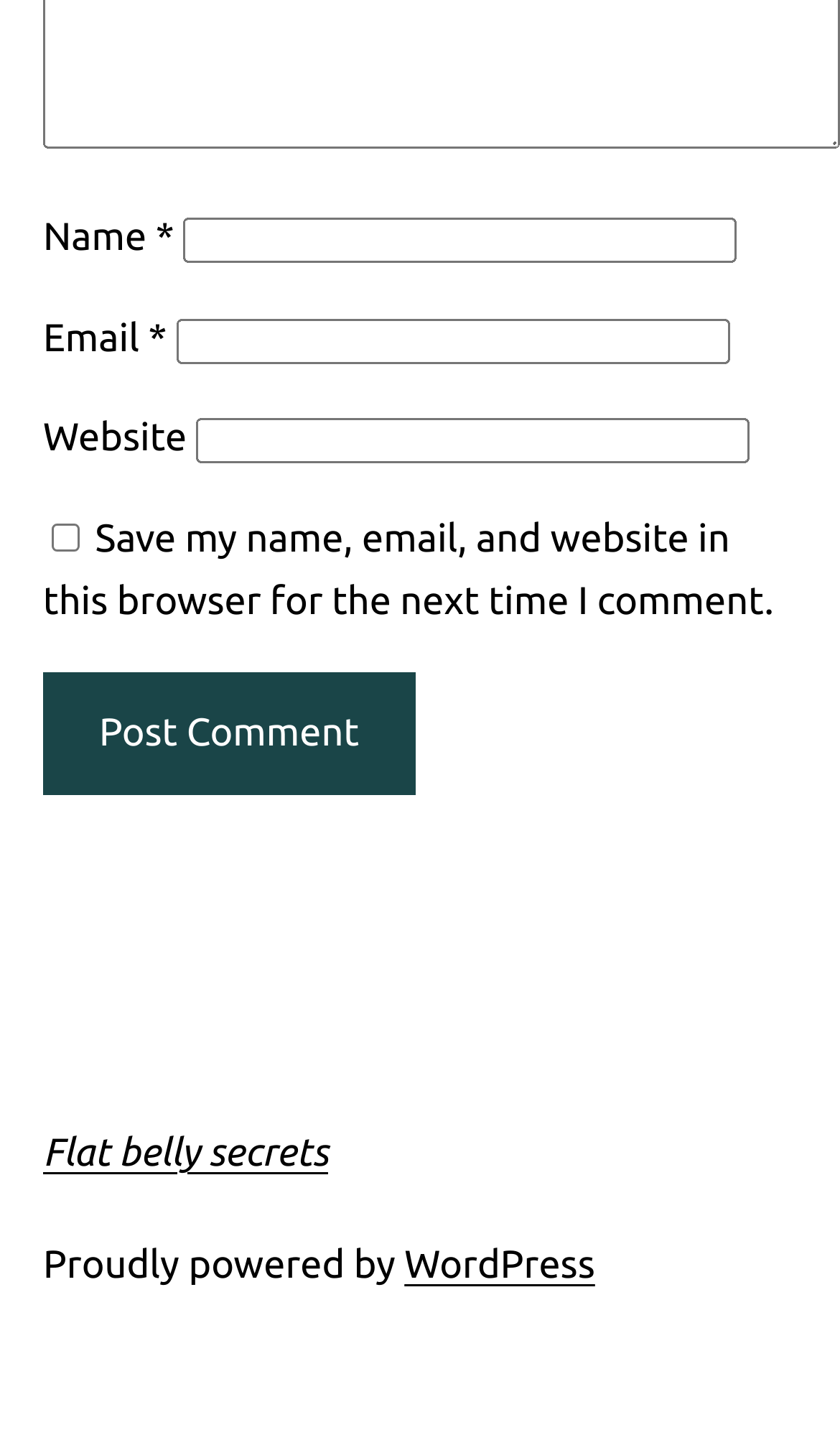What is the link 'Flat belly secrets'?
Carefully analyze the image and provide a thorough answer to the question.

The link 'Flat belly secrets' is likely a link to another webpage or article, possibly related to health or wellness, as it is not a part of the comment form.